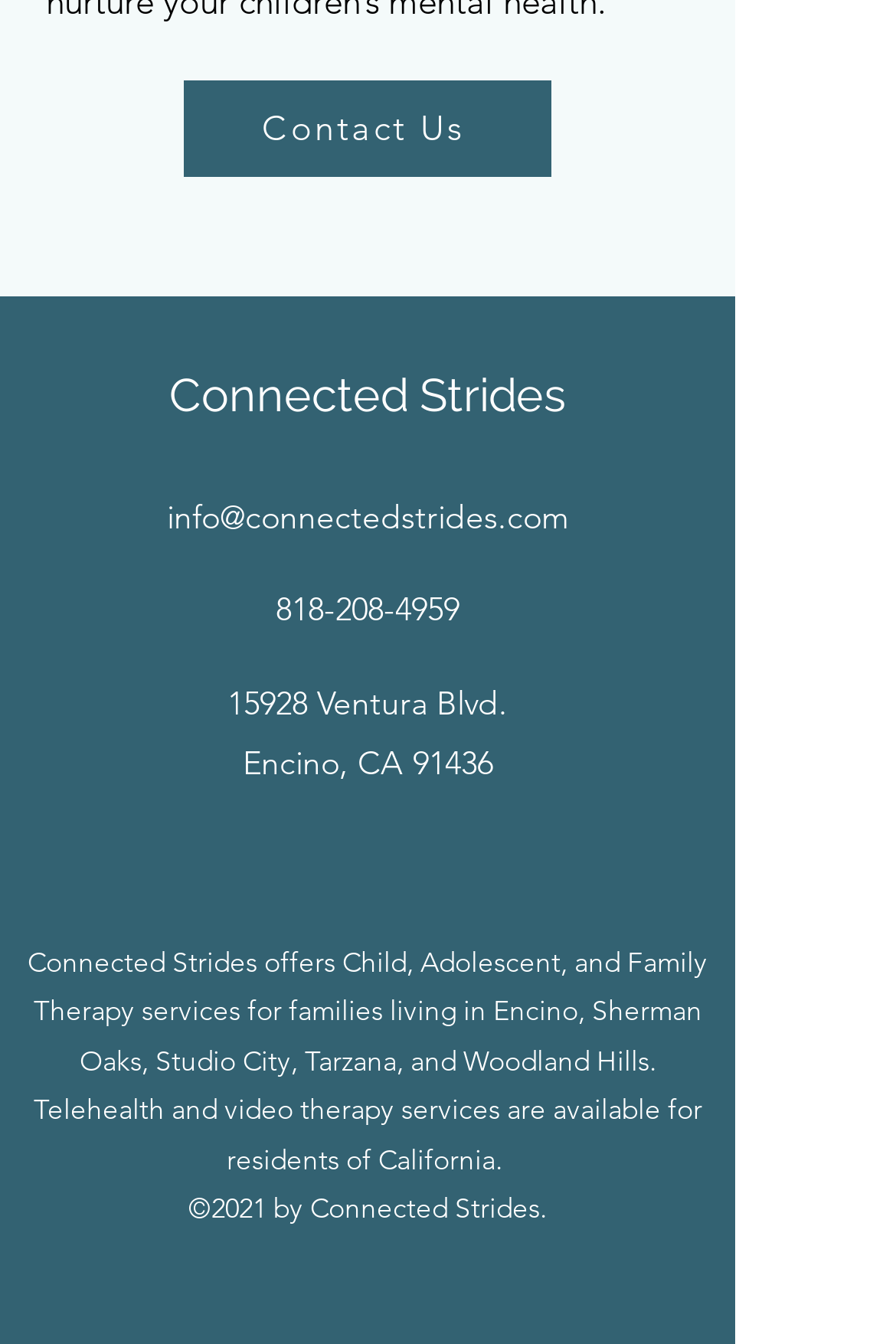Use a single word or phrase to answer the following:
What is the copyright year?

2021